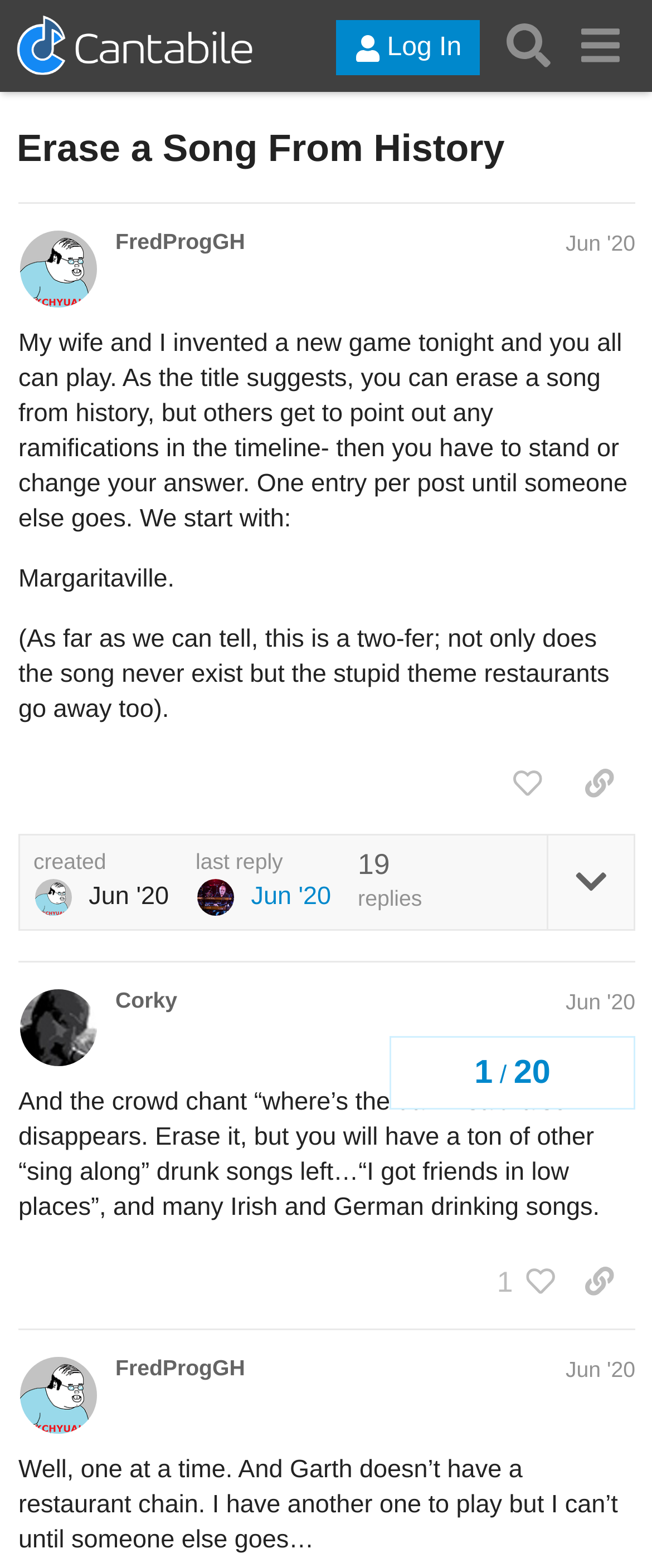Respond concisely with one word or phrase to the following query:
How many posts are on this page?

2